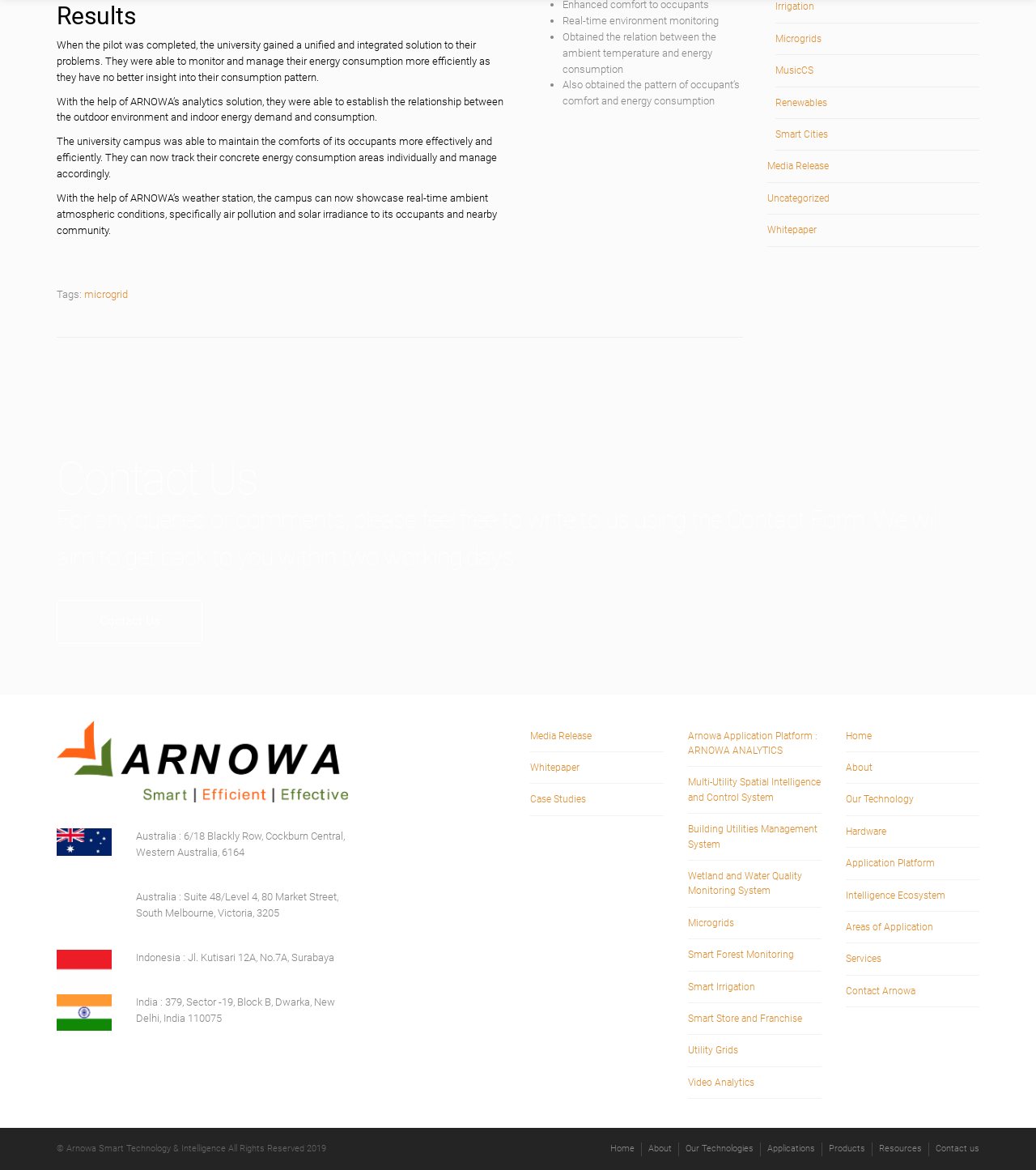What is shown in real-time on the university campus?
Look at the image and answer the question with a single word or phrase.

Ambient atmospheric conditions